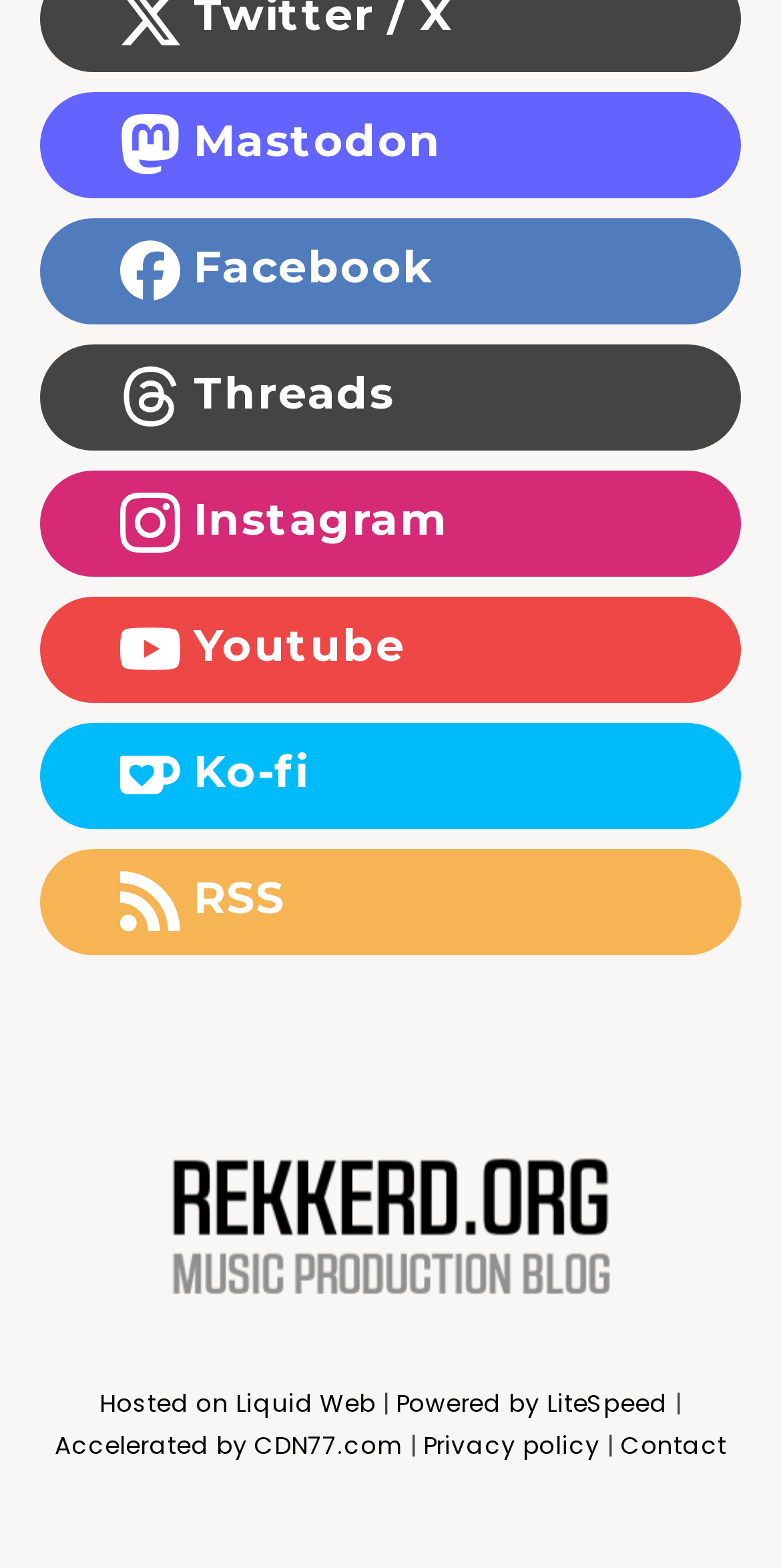Identify the bounding box coordinates for the region of the element that should be clicked to carry out the instruction: "Visit Rekkerd.org homepage". The bounding box coordinates should be four float numbers between 0 and 1, i.e., [left, top, right, bottom].

[0.203, 0.807, 0.797, 0.849]